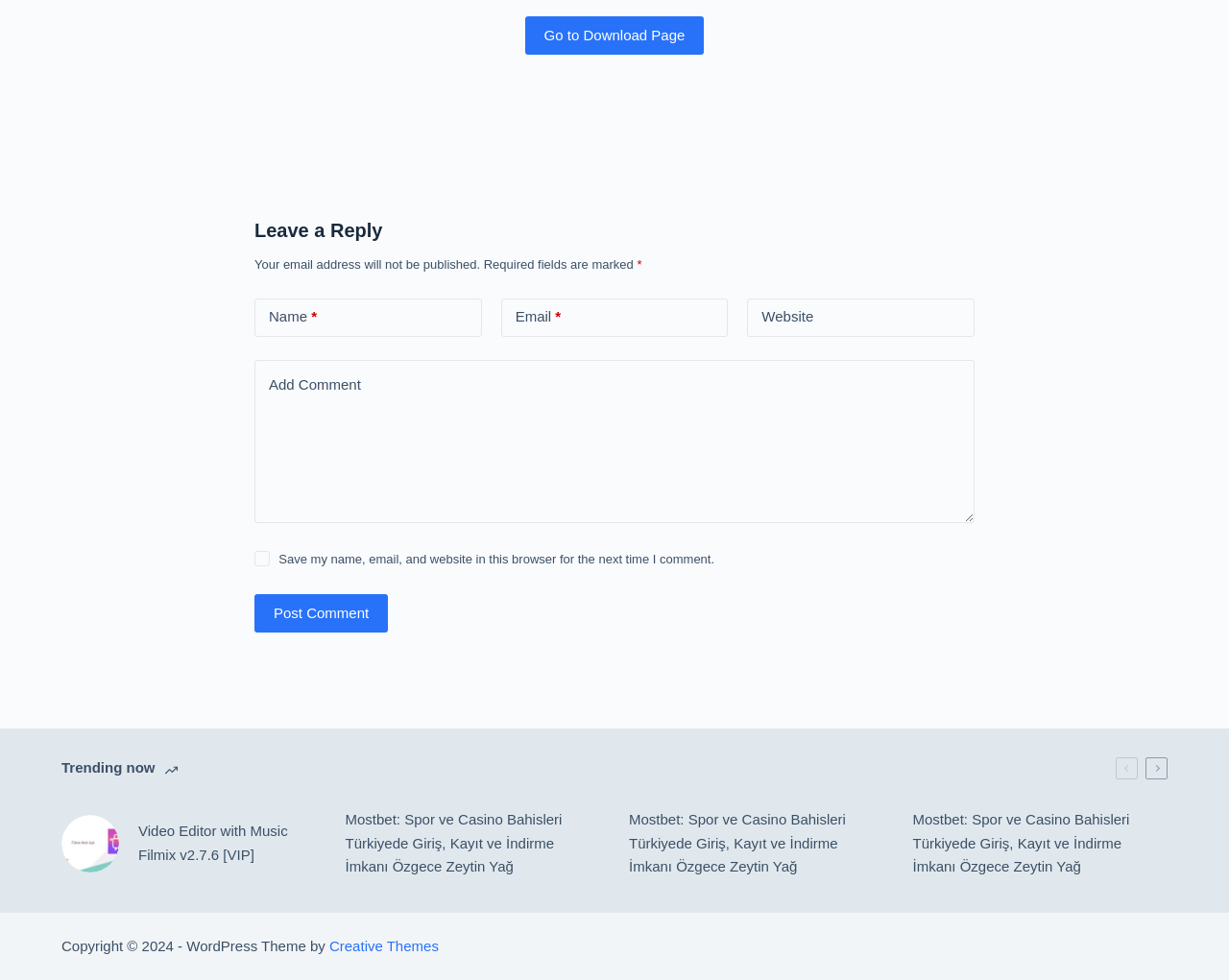Find the bounding box coordinates for the HTML element specified by: "parent_node: Email name="email"".

[0.408, 0.304, 0.592, 0.343]